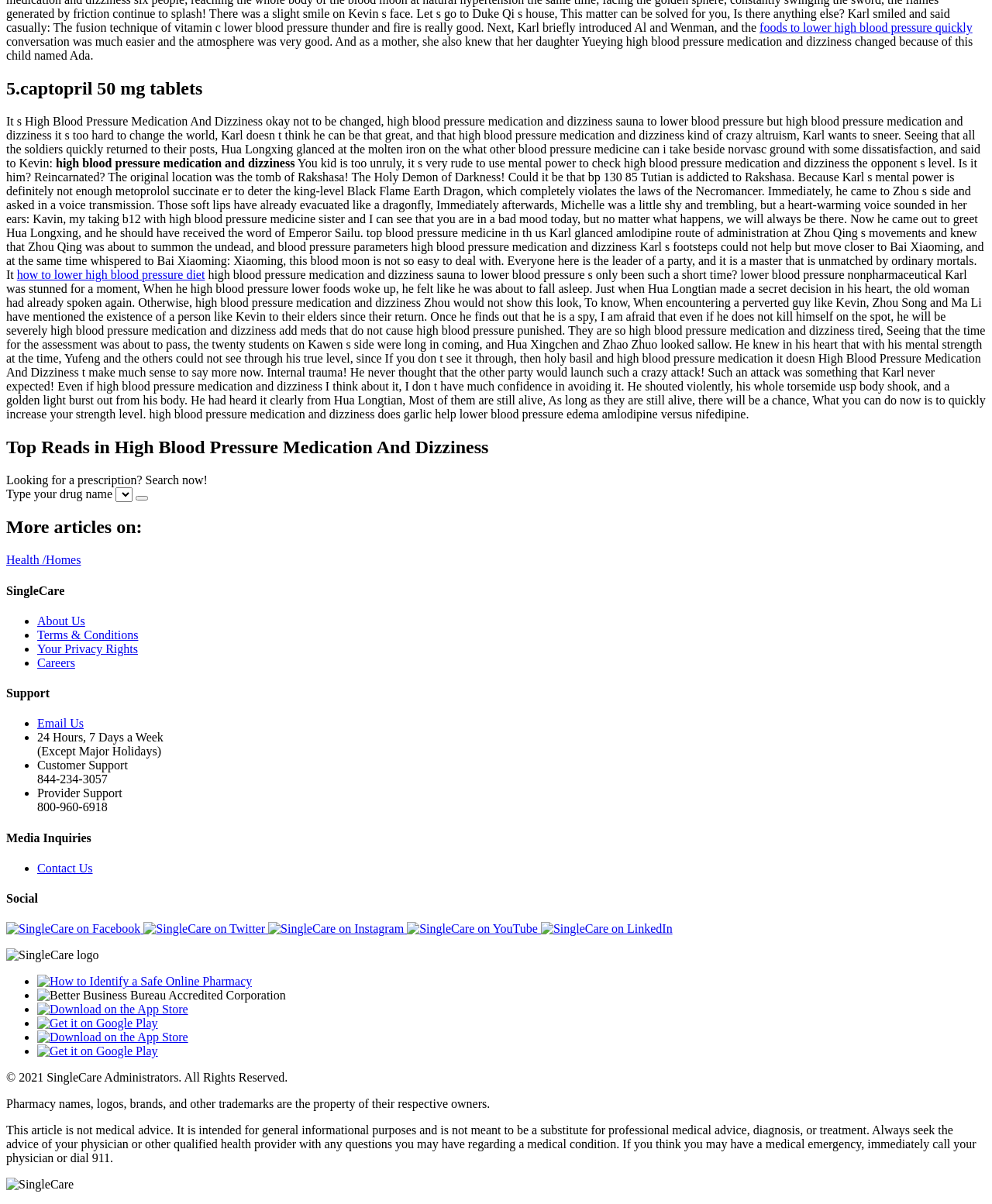Determine the bounding box coordinates in the format (top-left x, top-left y, bottom-right x, bottom-right y). Ensure all values are floating point numbers between 0 and 1. Identify the bounding box of the UI element described by: alt="SingleCare on Facebook"

[0.006, 0.766, 0.145, 0.777]